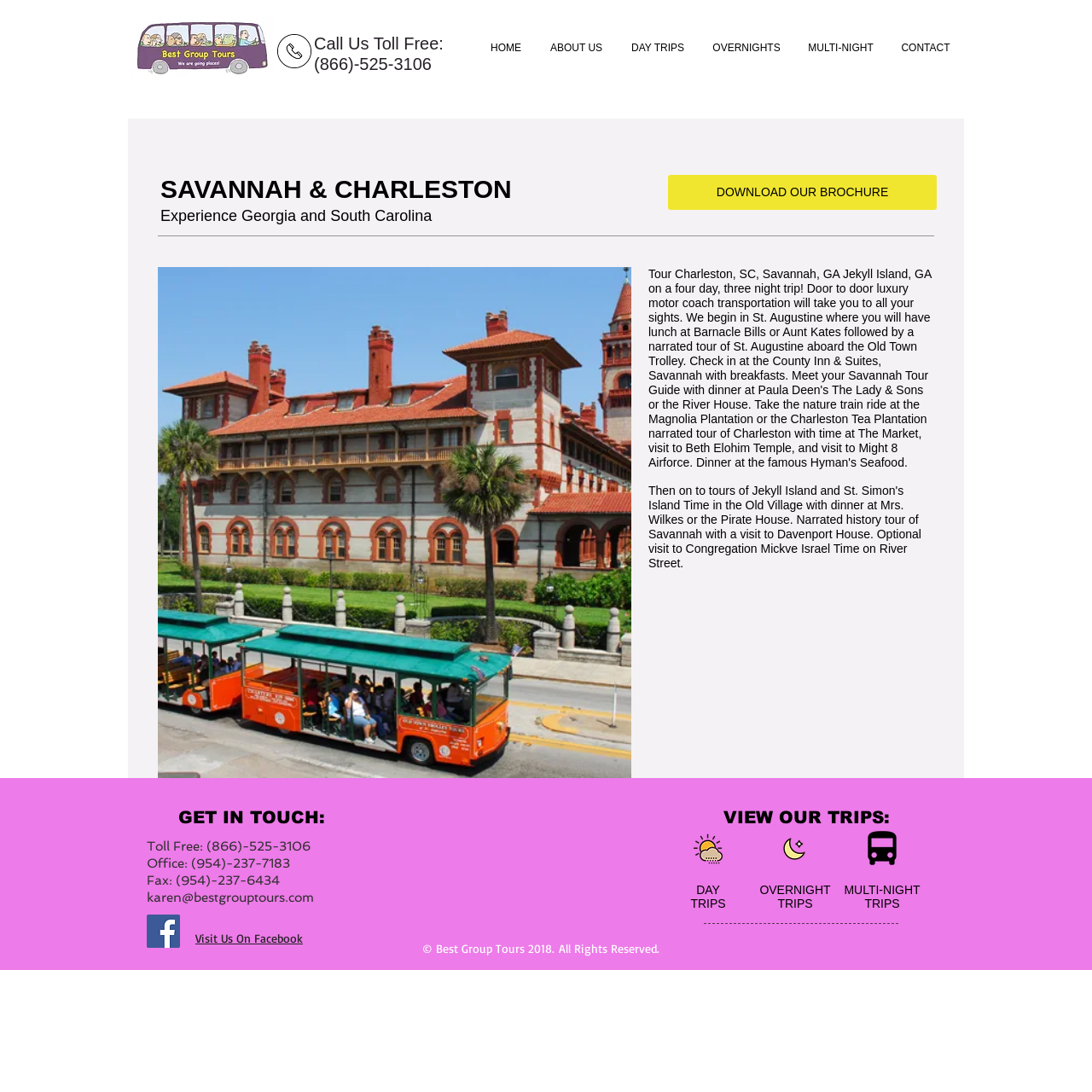Illustrate the webpage's structure and main components comprehensively.

This webpage is about multi-night vacation packages offered by Best Group Tours. At the top, there is a navigation menu with links to different sections of the website, including "HOME", "ABOUT US", "DAY TRIPS", "OVERNIGHTS", "MULTI-NIGHT", and "CONTACT". Below the navigation menu, there is a toll-free phone number and an image.

The main content of the webpage is divided into two sections. On the left, there is a heading "SAVANNAH & CHARLESTON" with a subheading "Experience Georgia and South Carolina". Below this, there is a link to download a brochure. On the right, there is a slideshow gallery with two buttons to navigate through the slides. Above the slideshow, there is a static text "1/2" indicating the current slide.

At the bottom of the webpage, there is a section with links to different types of trips, including "DAY TRIPS", "OVERNIGHT TRIPS", and "MULTI-NIGHT TRIPS". Below this, there is a copyright notice and contact information, including a toll-free phone number, office phone number, fax number, and email address. There is also a social media link to Facebook.

Overall, the webpage is promoting multi-night vacation packages and providing easy access to different sections of the website and contact information.